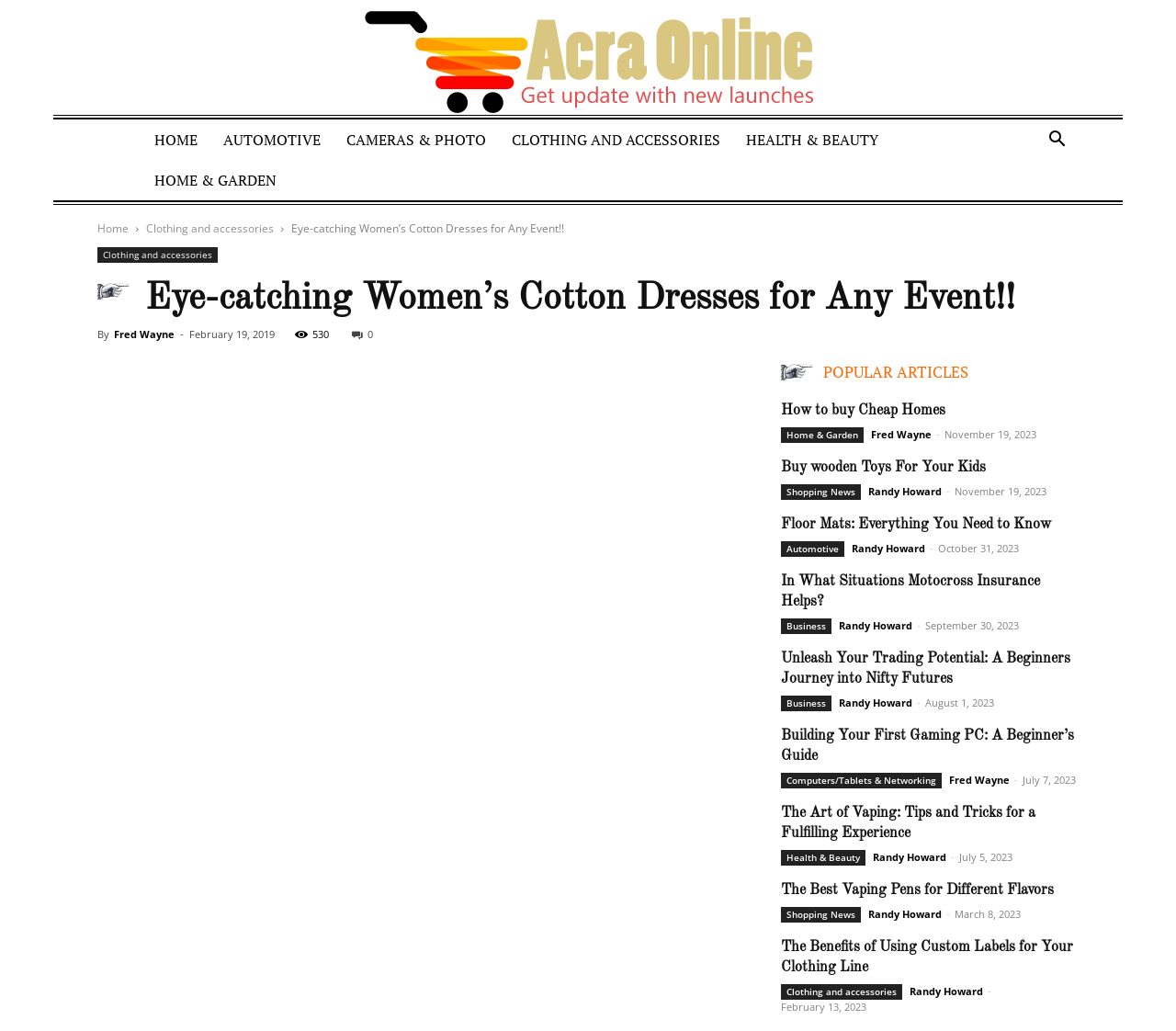Pinpoint the bounding box coordinates of the clickable area necessary to execute the following instruction: "Click on the 'Fred Wayne' author link". The coordinates should be given as four float numbers between 0 and 1, namely [left, top, right, bottom].

[0.097, 0.317, 0.148, 0.331]